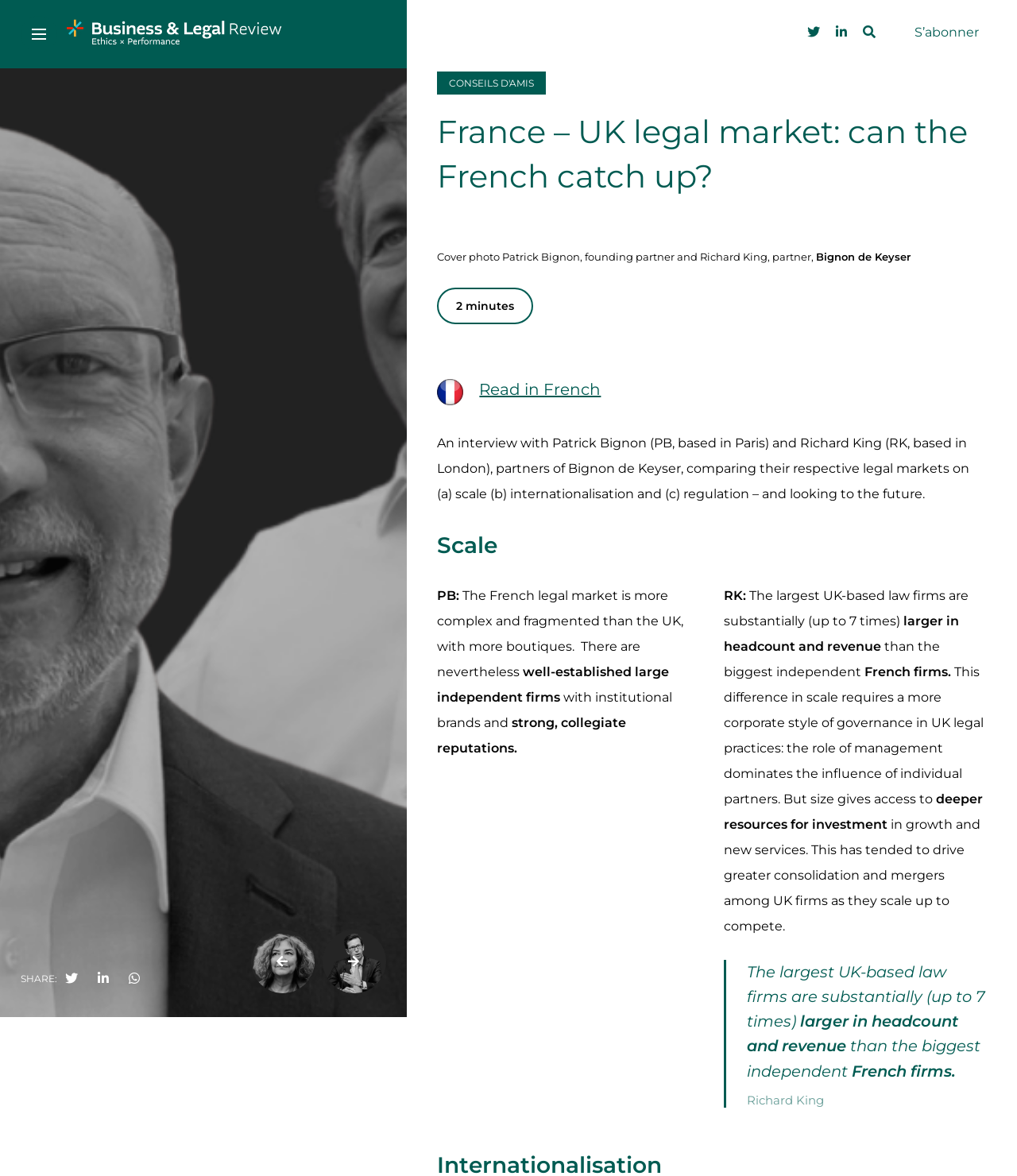Please find and generate the text of the main header of the webpage.

France – UK legal market: can the French catch up?